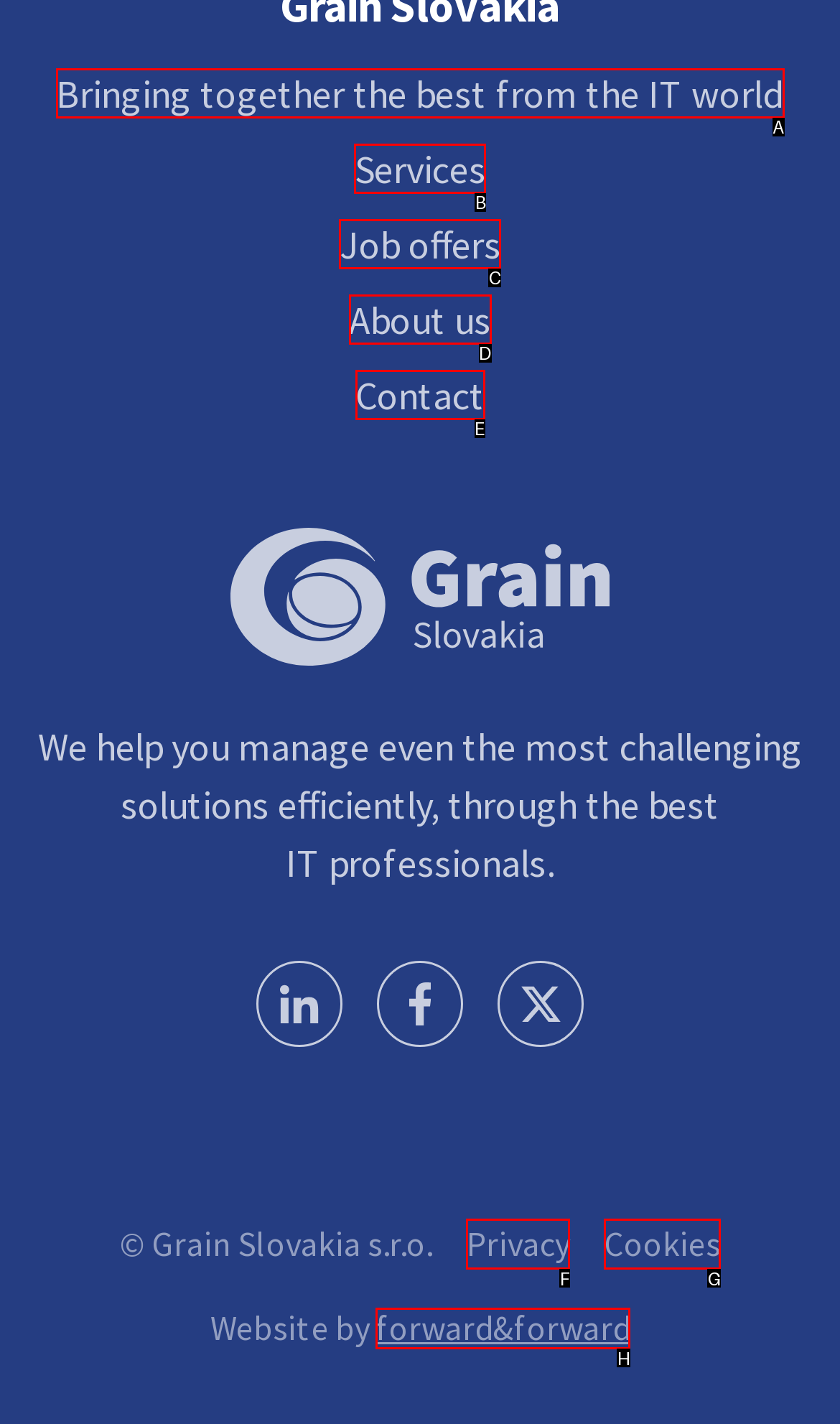Determine which option fits the element description: Home
Answer with the option’s letter directly.

None